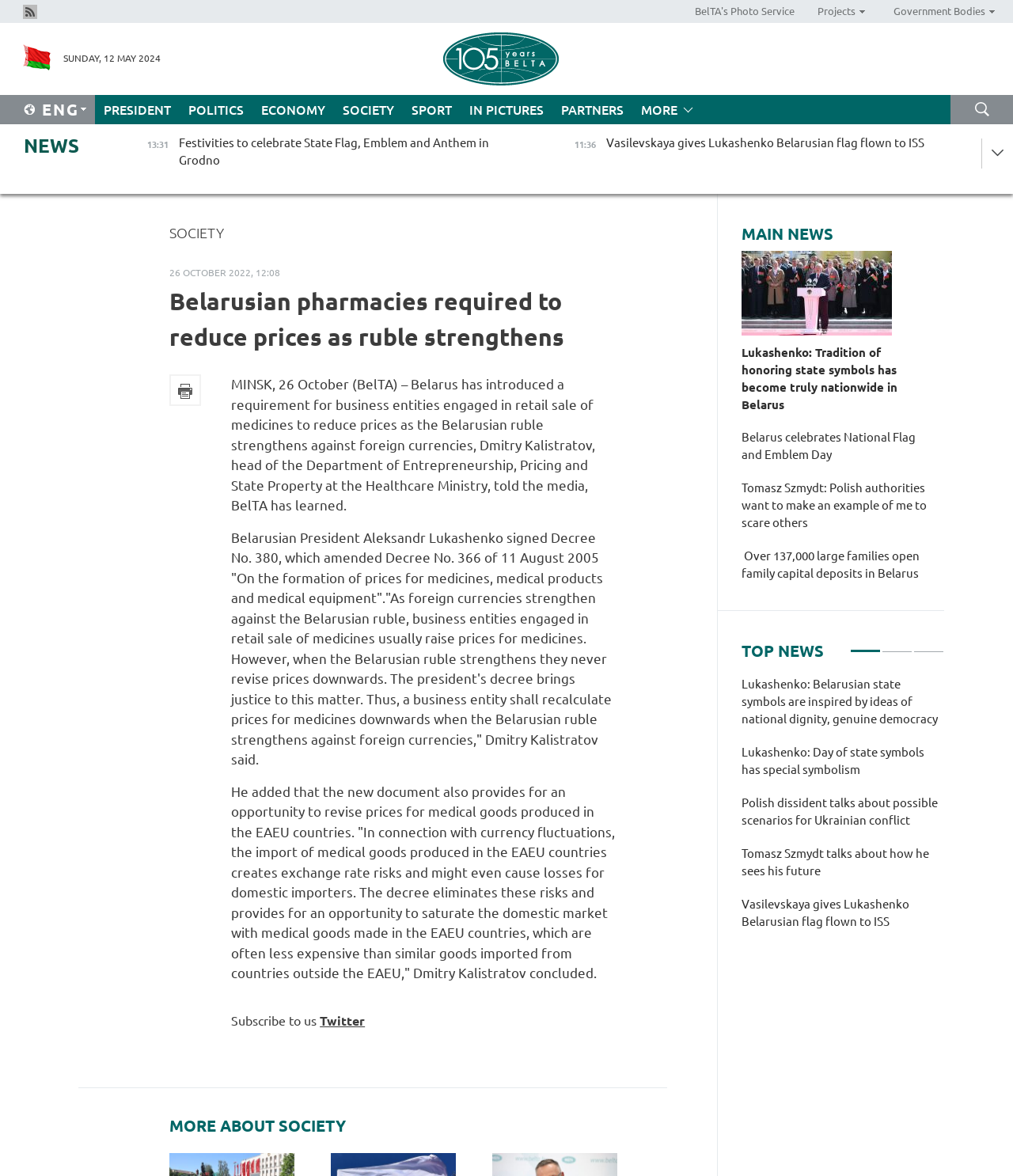Determine the bounding box coordinates for the clickable element required to fulfill the instruction: "Click the 'Home' link". Provide the coordinates as four float numbers between 0 and 1, i.e., [left, top, right, bottom].

None